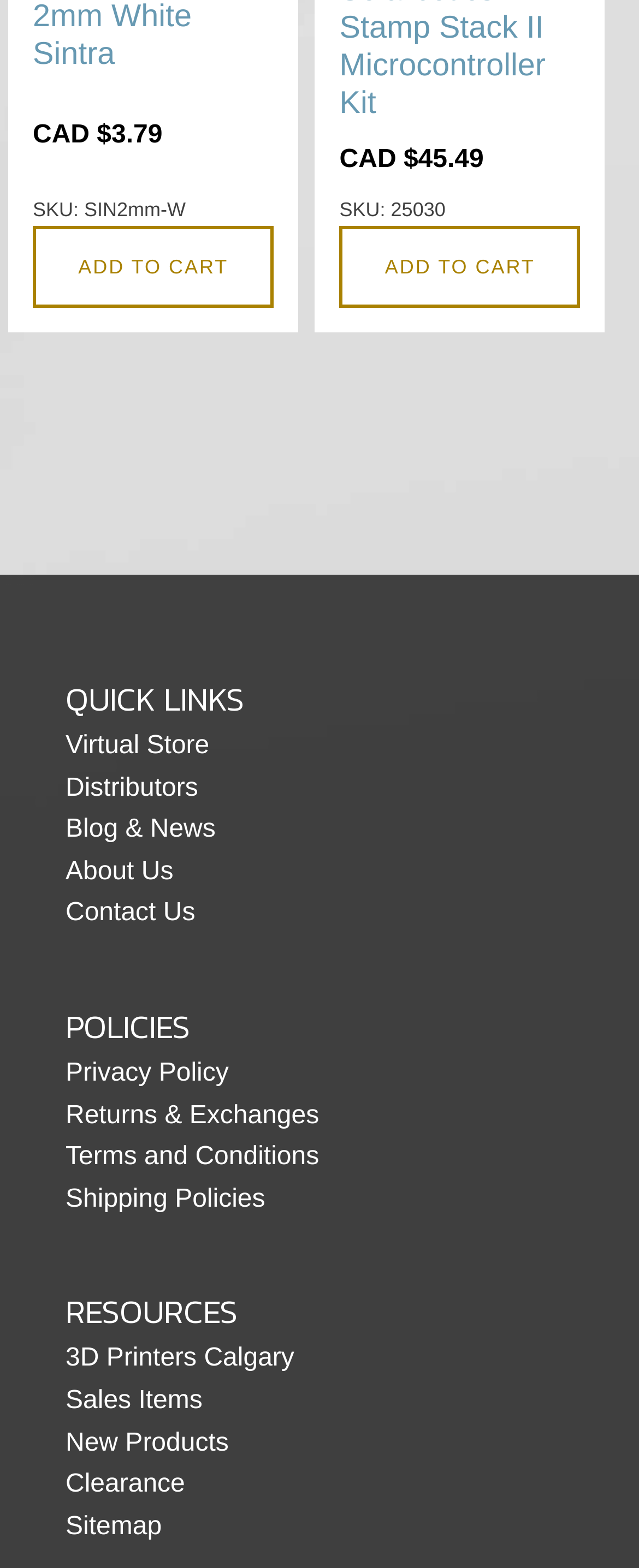Use a single word or phrase to respond to the question:
How many product links are there on the page?

2